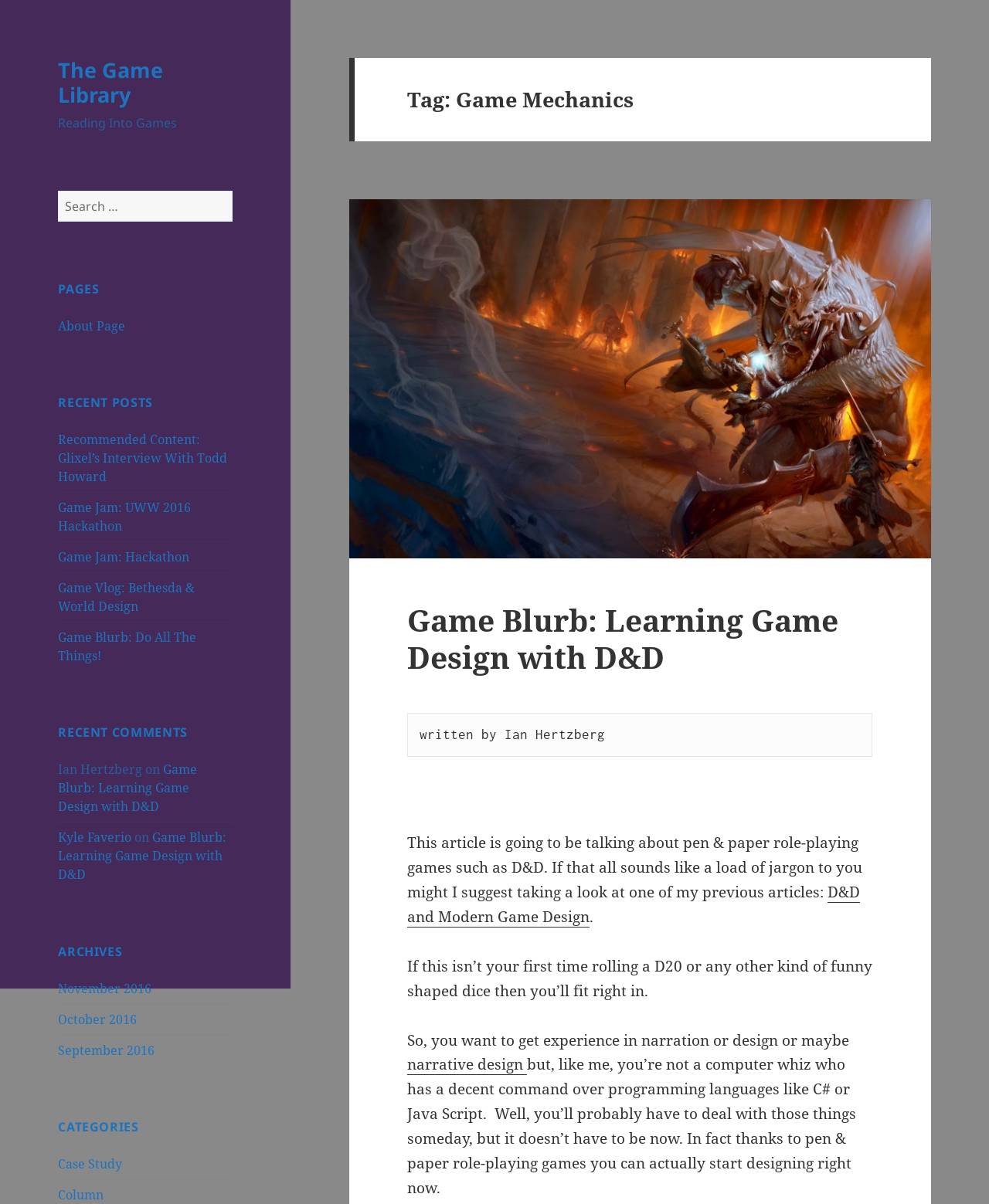Could you specify the bounding box coordinates for the clickable section to complete the following instruction: "Read the recent post about Todd Howard"?

[0.059, 0.358, 0.23, 0.403]